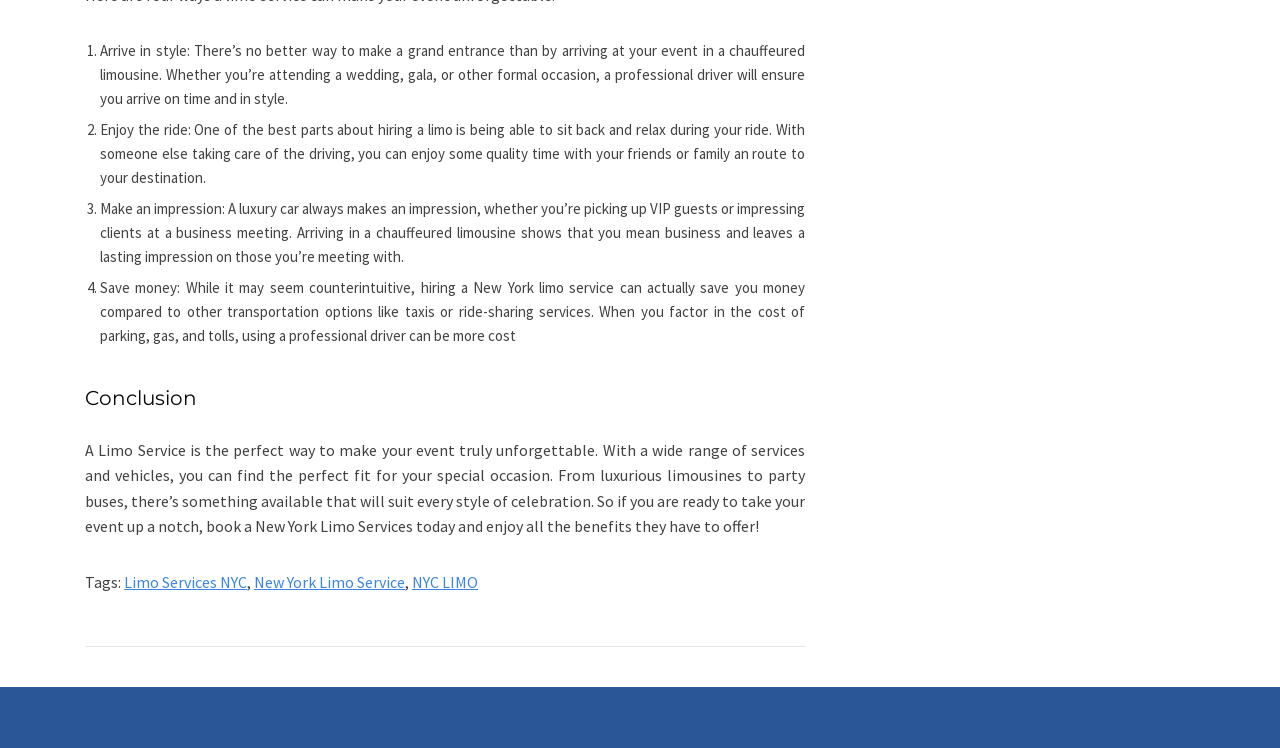What type of occasion is suitable for hiring a limo service?
We need a detailed and meticulous answer to the question.

The webpage suggests that hiring a limo service is suitable for formal occasions such as weddings, galas, and other special events, where making a grand entrance is important.